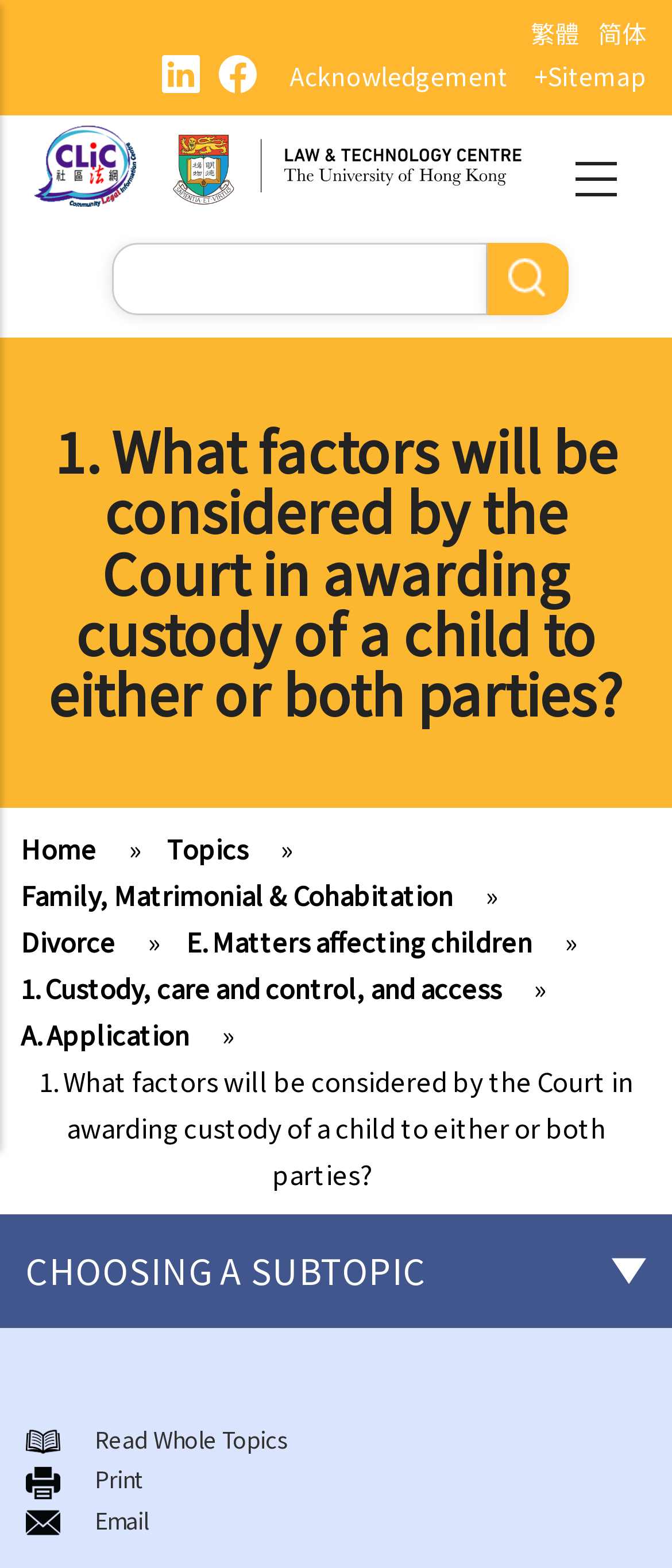What is the language of the webpage?
Carefully analyze the image and provide a detailed answer to the question.

I inferred this from the content of the webpage, which appears to be written in English. There are also links to switch to traditional or simplified Chinese, but the default language is English.